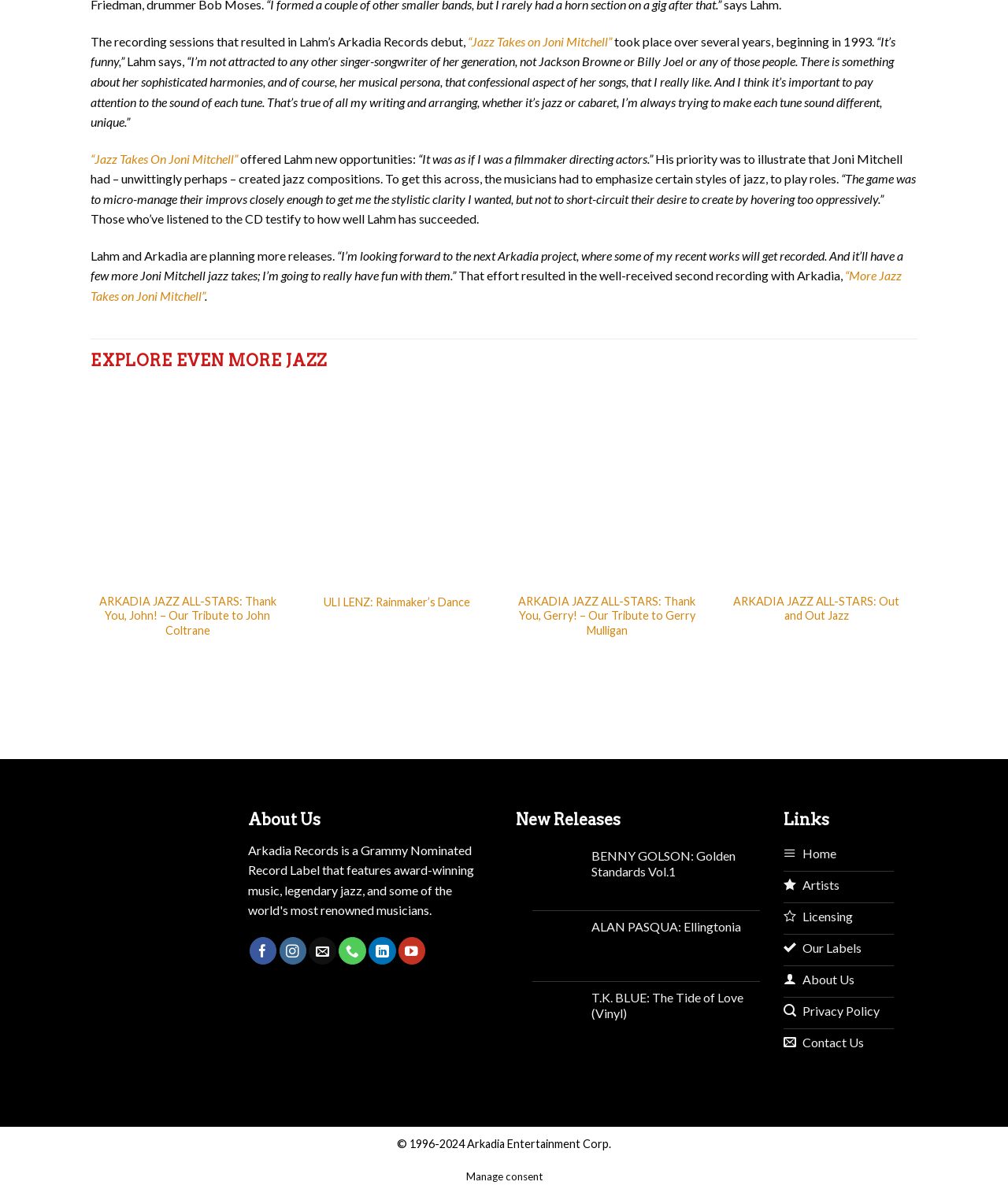Please mark the bounding box coordinates of the area that should be clicked to carry out the instruction: "View Arkadia Jazz All-Stars: Thank You, John! - Our Tribute to John Coltrane".

[0.09, 0.328, 0.282, 0.491]